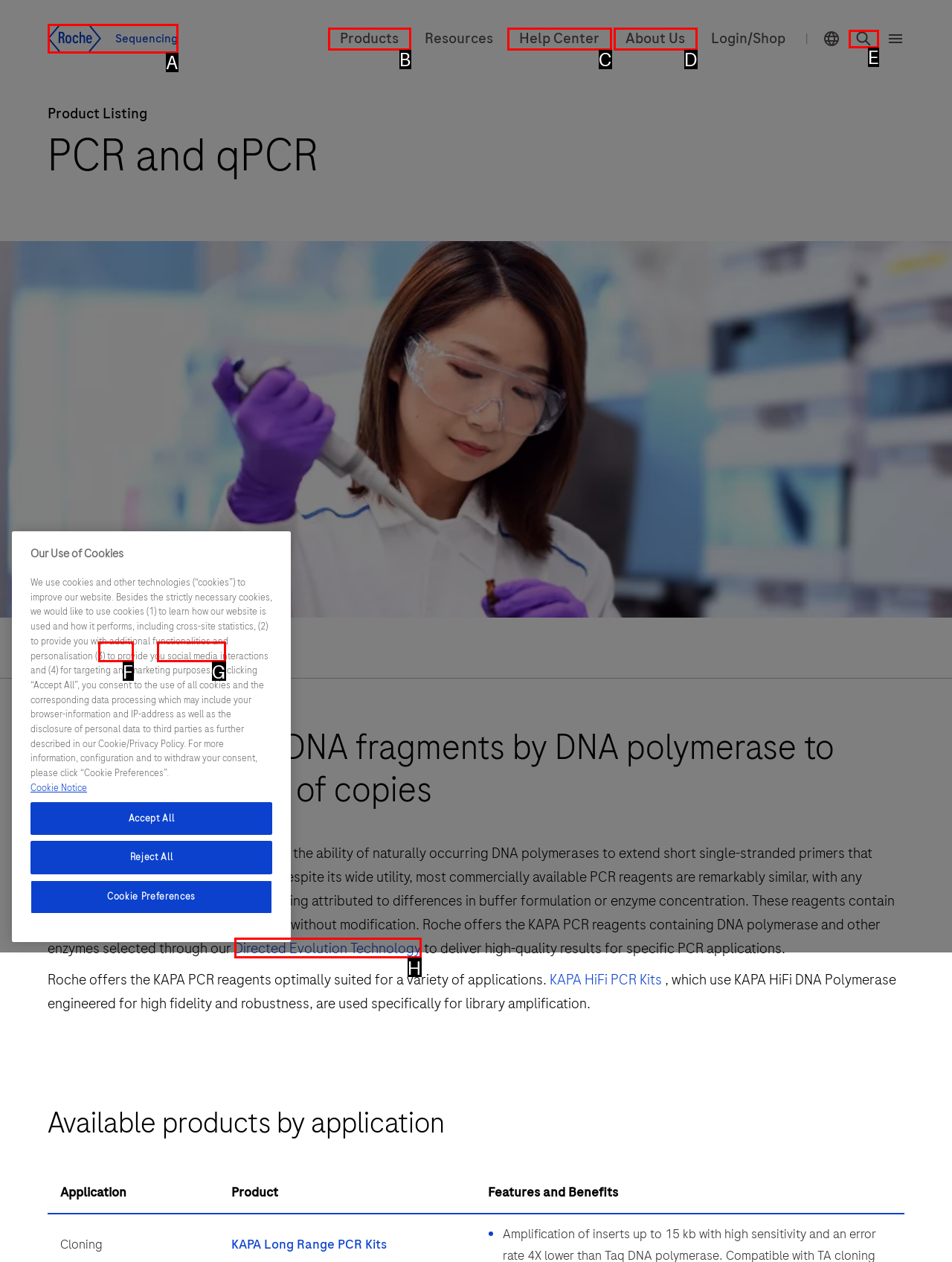Tell me which UI element to click to fulfill the given task: Click the Roche Logo link. Respond with the letter of the correct option directly.

A